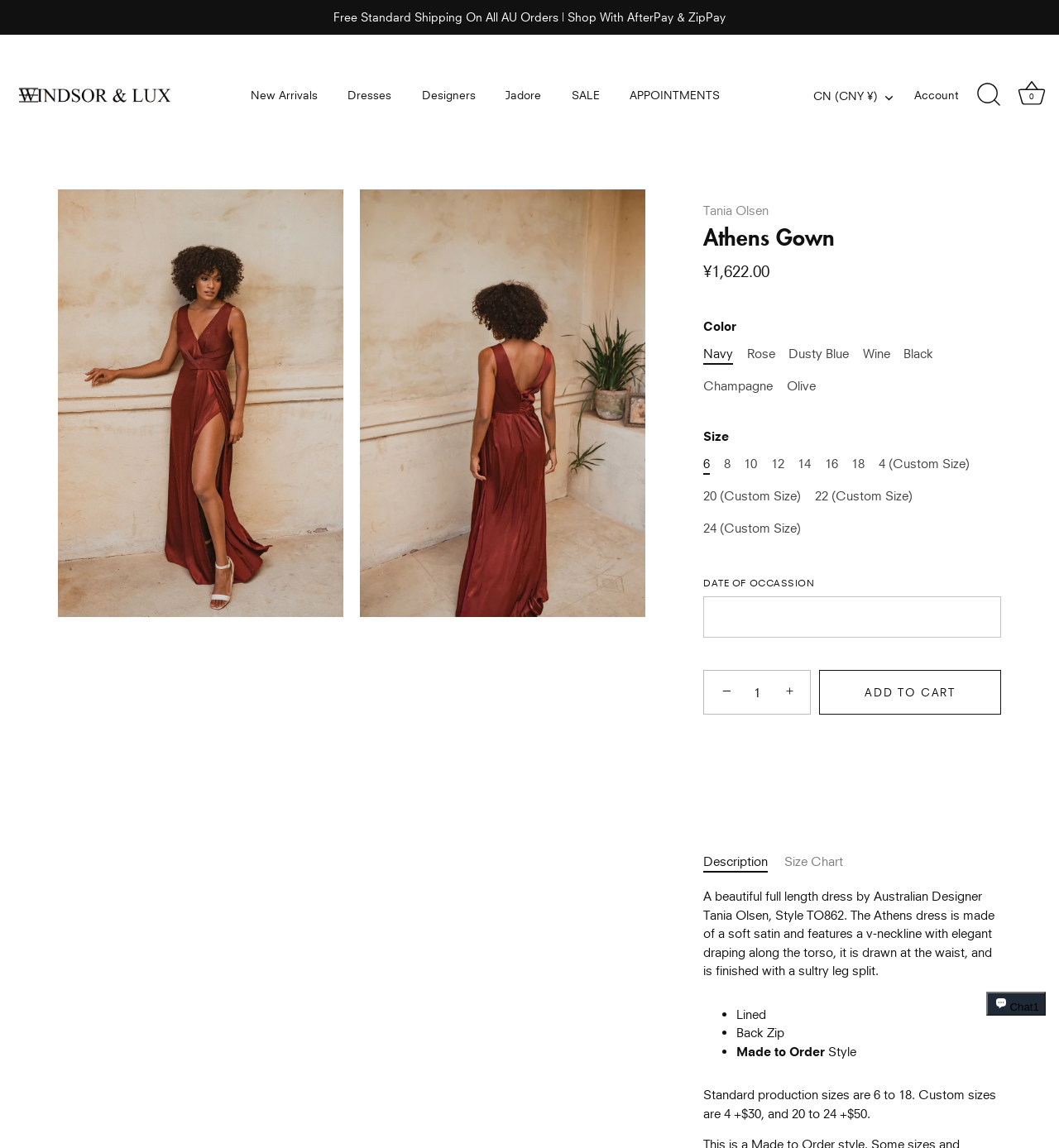Determine the bounding box of the UI element mentioned here: "Tania Olsen". The coordinates must be in the format [left, top, right, bottom] with values ranging from 0 to 1.

[0.664, 0.177, 0.726, 0.189]